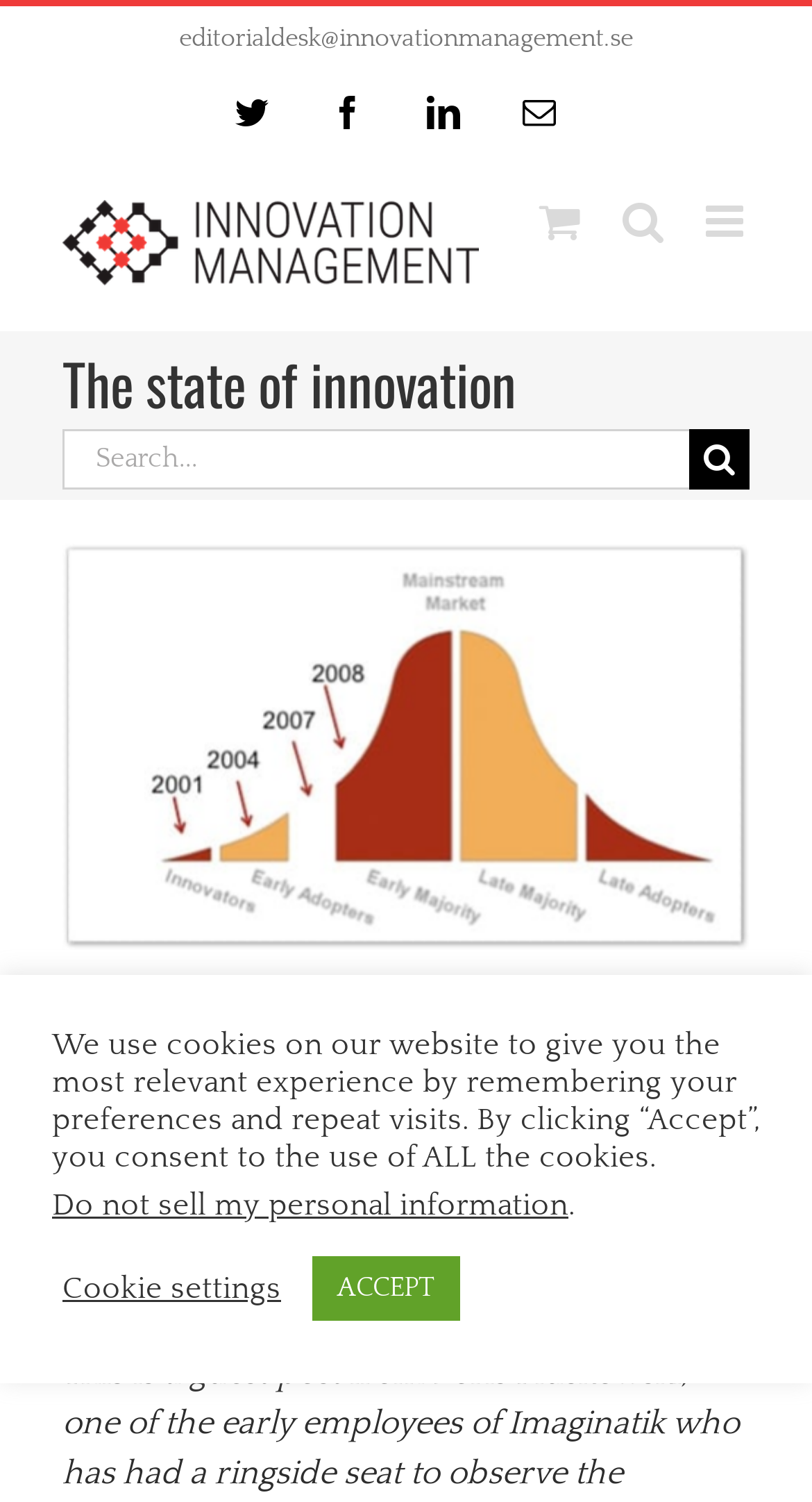Using the provided element description: "LinkedIn", identify the bounding box coordinates. The coordinates should be four floats between 0 and 1 in the order [left, top, right, bottom].

[0.526, 0.064, 0.567, 0.087]